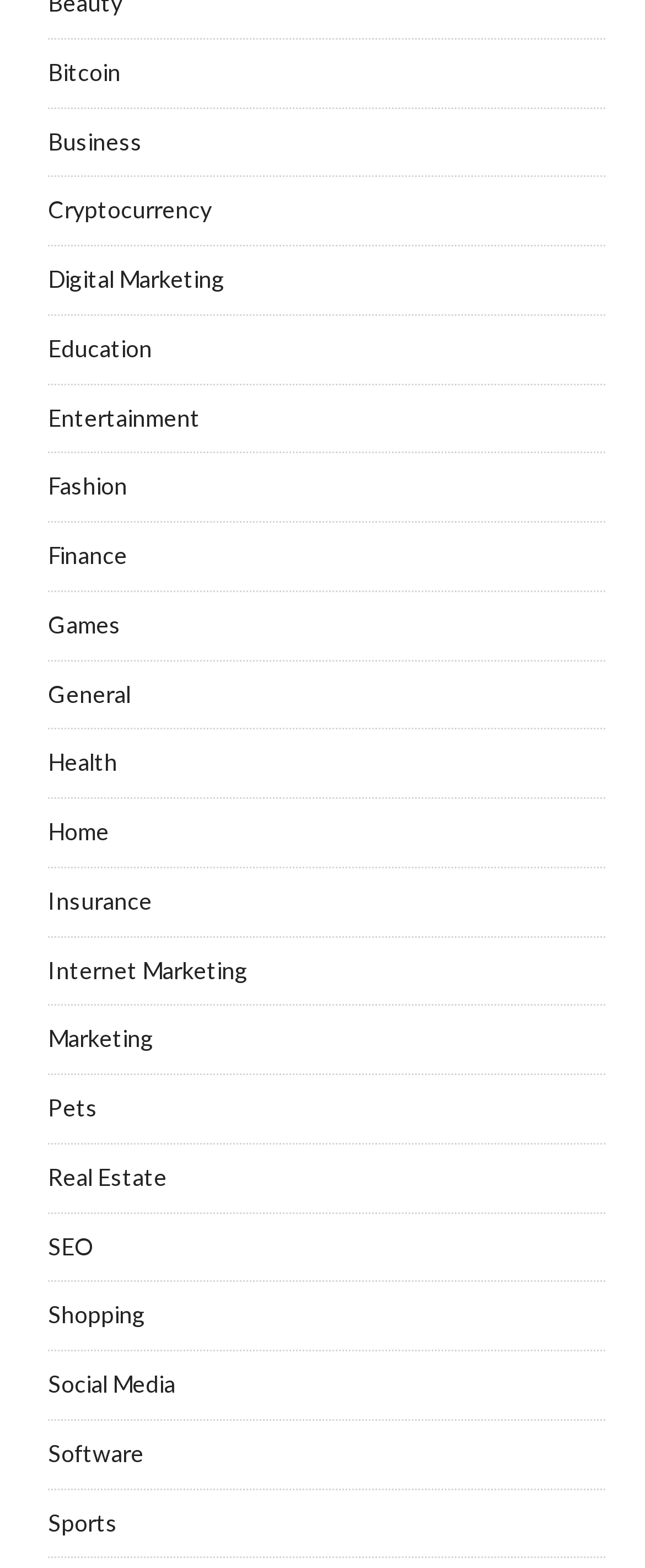Provide a one-word or brief phrase answer to the question:
Are there any categories related to animals?

Yes